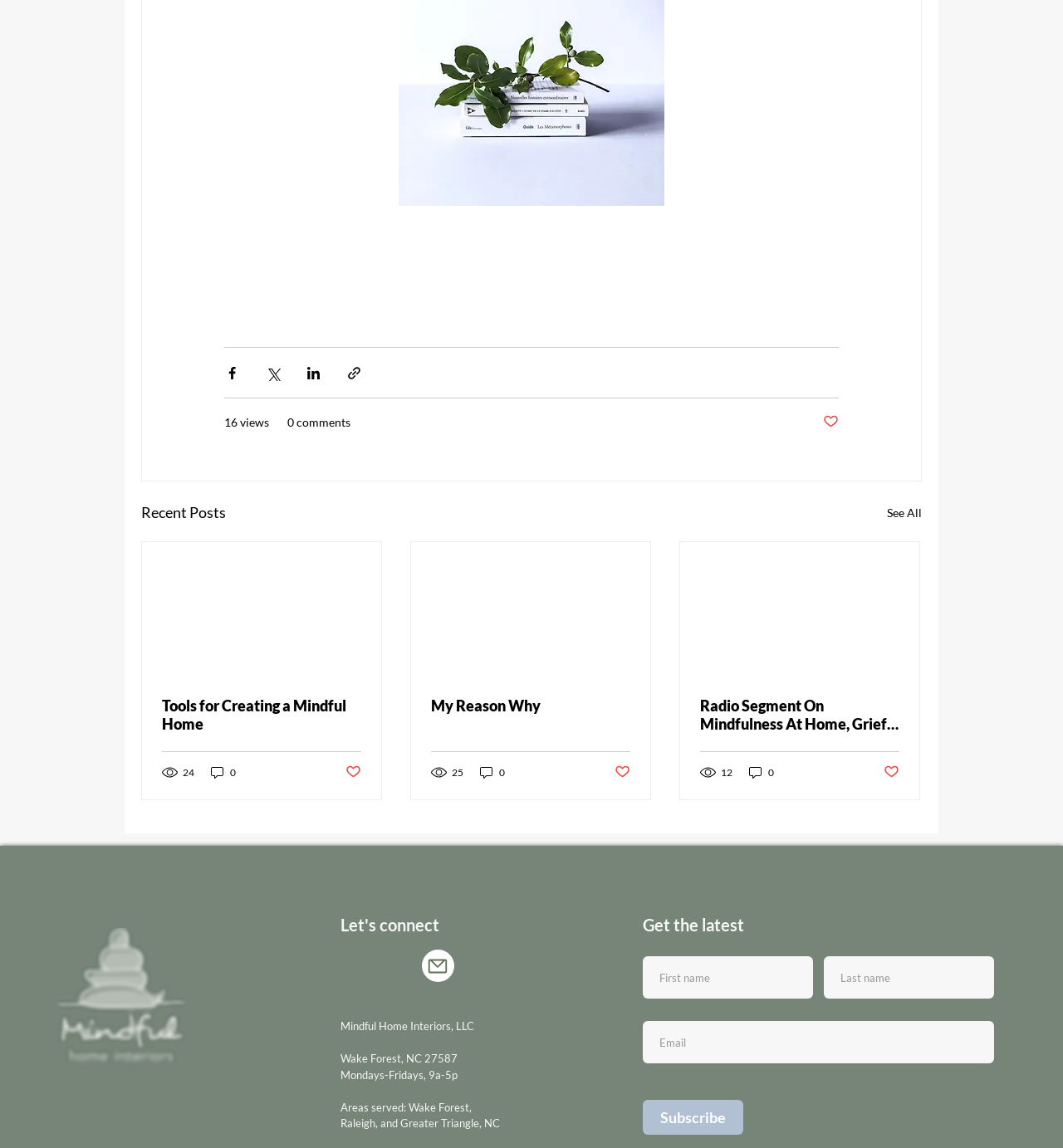Respond to the question below with a single word or phrase:
What is the purpose of the textbox fields?

To subscribe to a newsletter